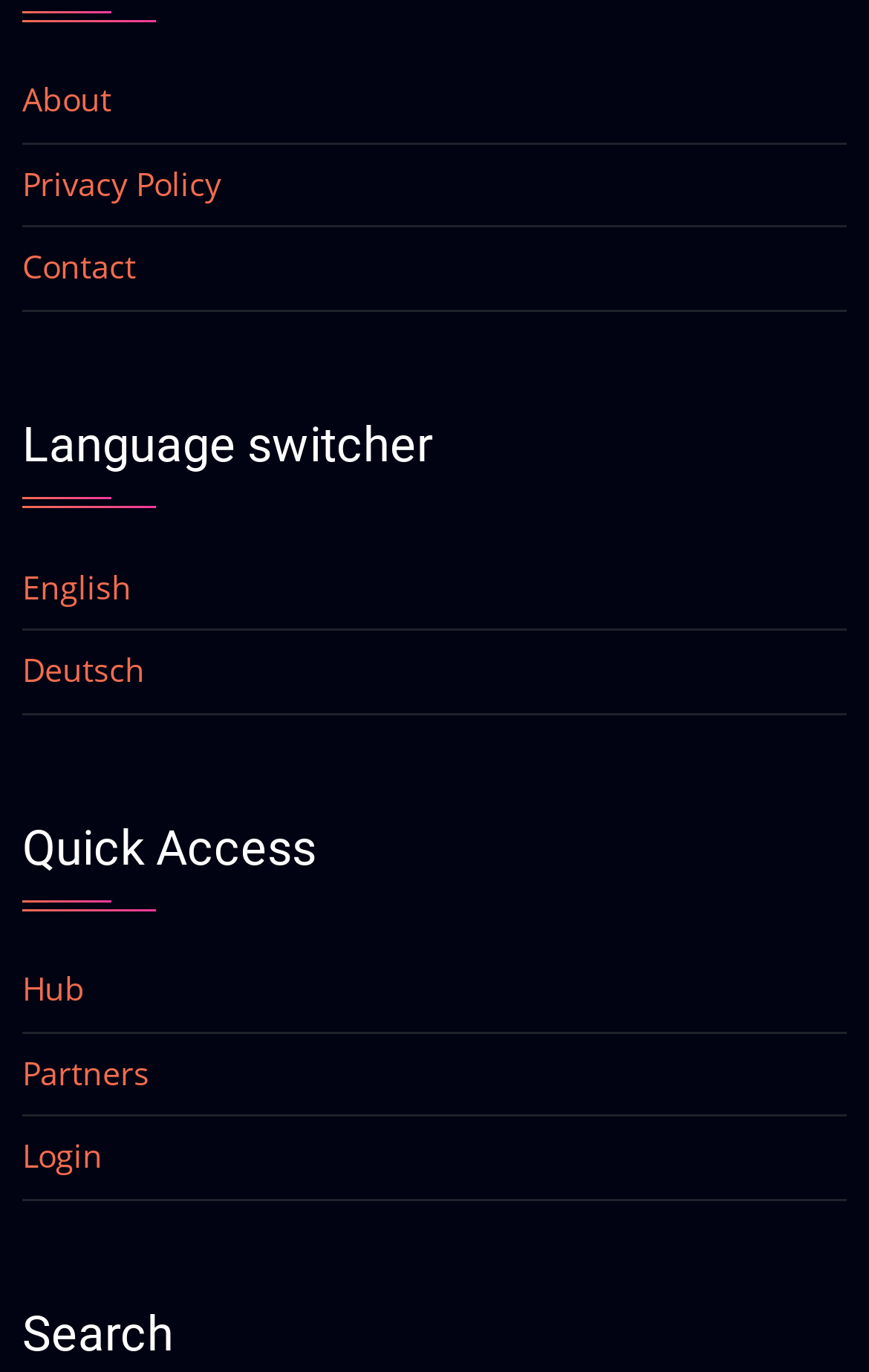Please predict the bounding box coordinates of the element's region where a click is necessary to complete the following instruction: "go to about page". The coordinates should be represented by four float numbers between 0 and 1, i.e., [left, top, right, bottom].

[0.026, 0.057, 0.128, 0.088]